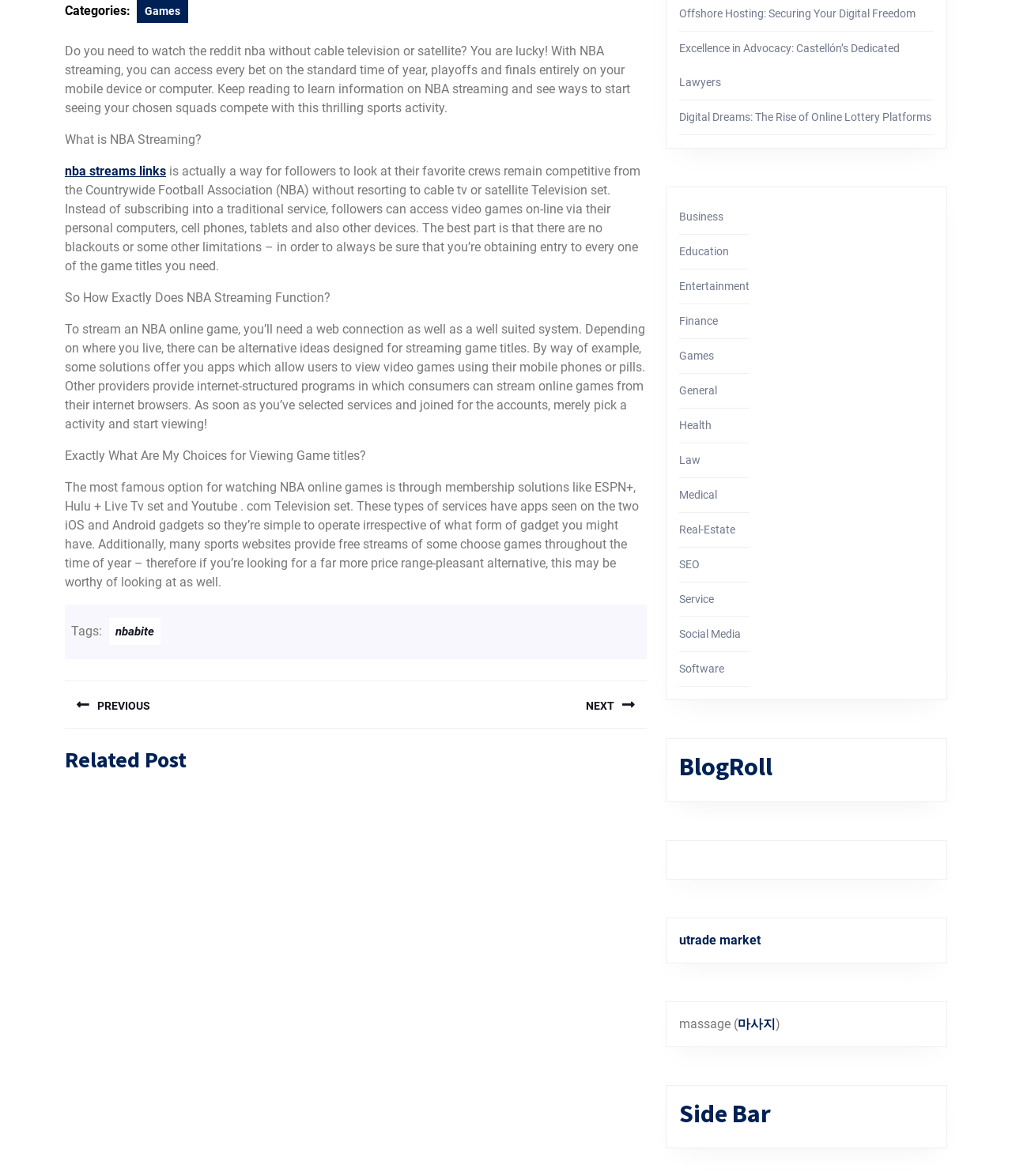Please locate the UI element described by "Social Media" and provide its bounding box coordinates.

[0.671, 0.534, 0.732, 0.545]